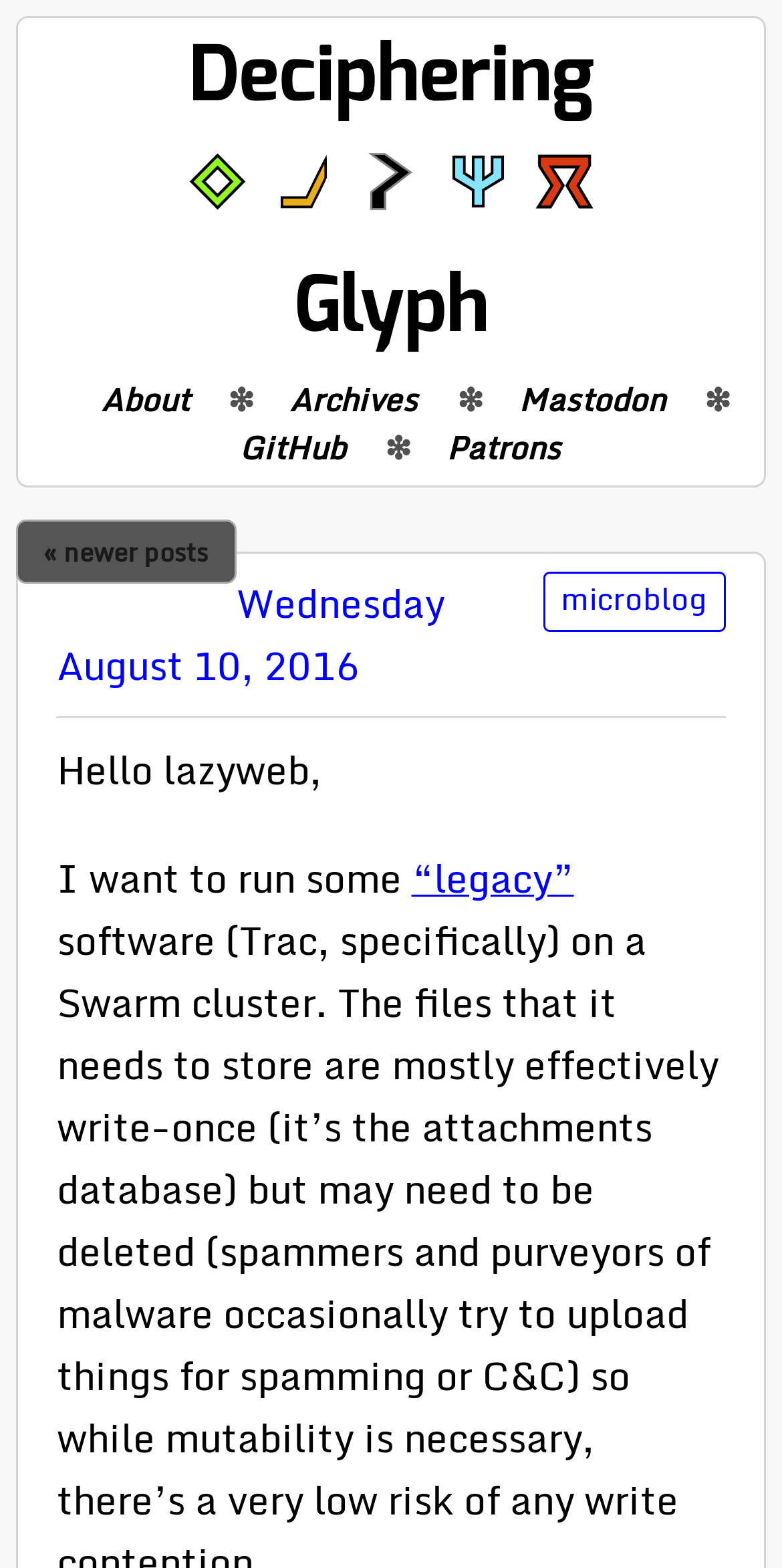How many links are in the navigation section?
Please give a well-detailed answer to the question.

The navigation section of the webpage contains 4 link elements, which are children of the Root Element. These link elements are 'About ❇', 'Archives ❇', 'Mastodon ❇', and 'GitHub ❇'.